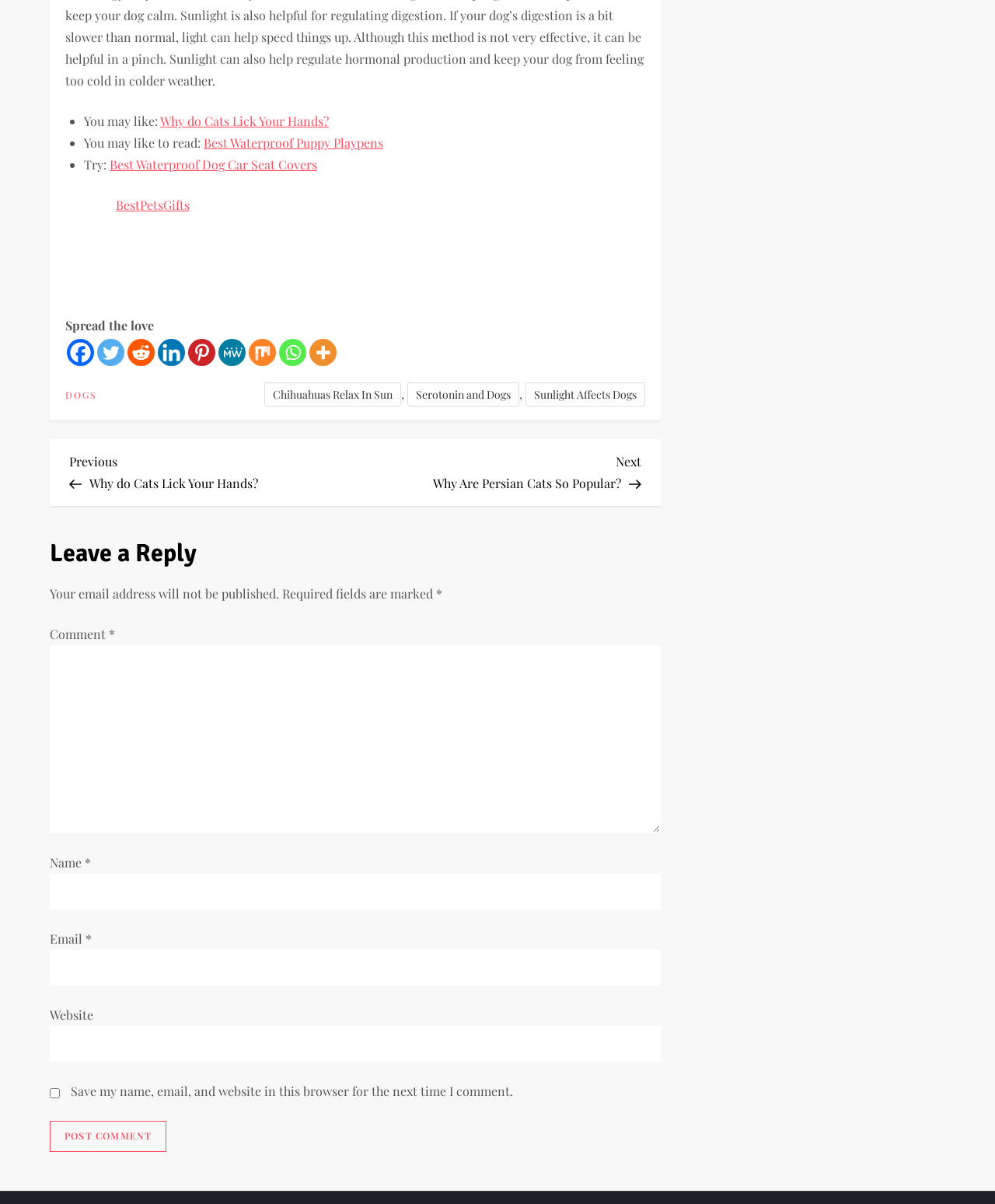Respond to the question below with a single word or phrase:
How many social media platforms are available for sharing?

9